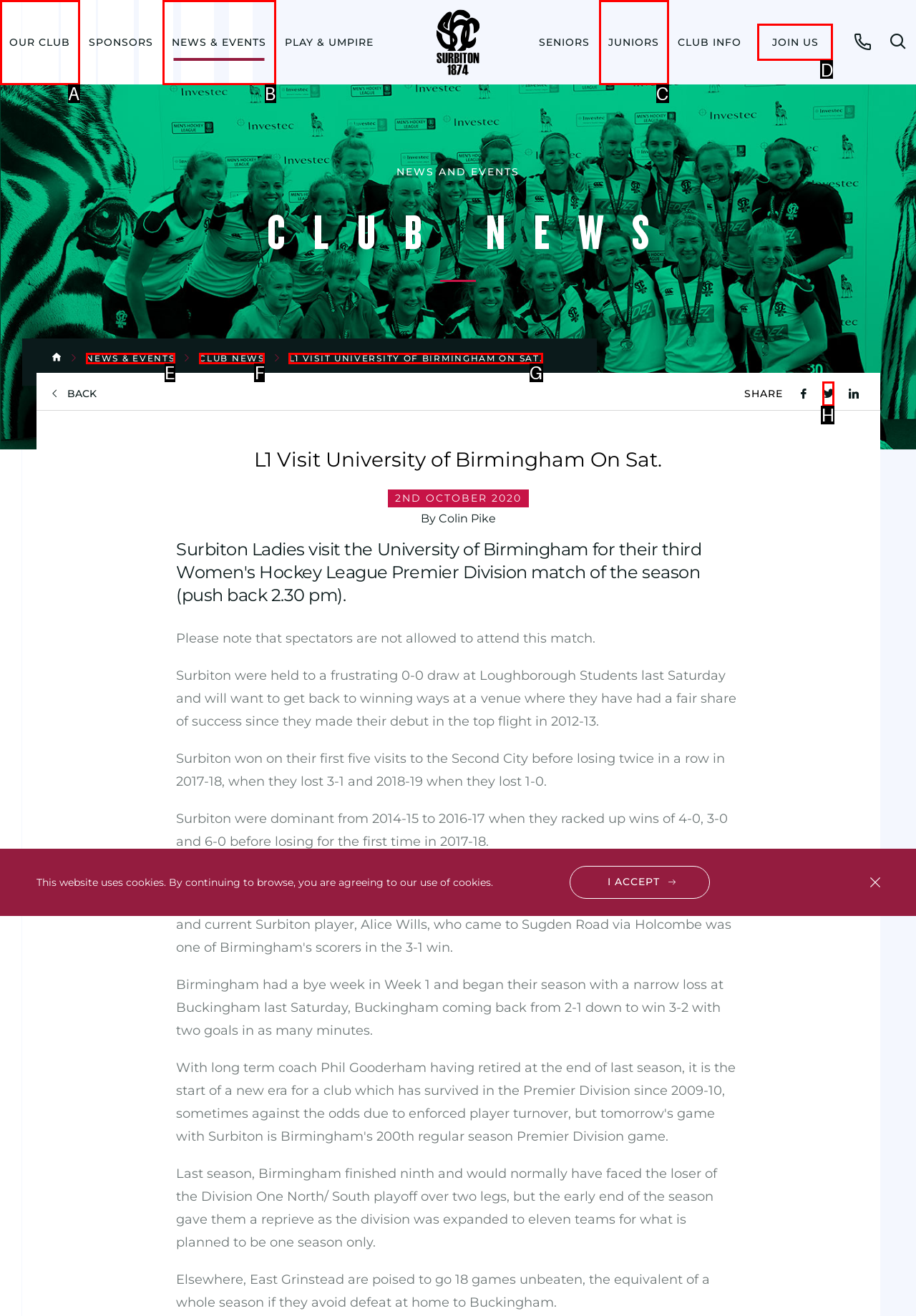Please identify the correct UI element to click for the task: Go to the previous post Respond with the letter of the appropriate option.

None